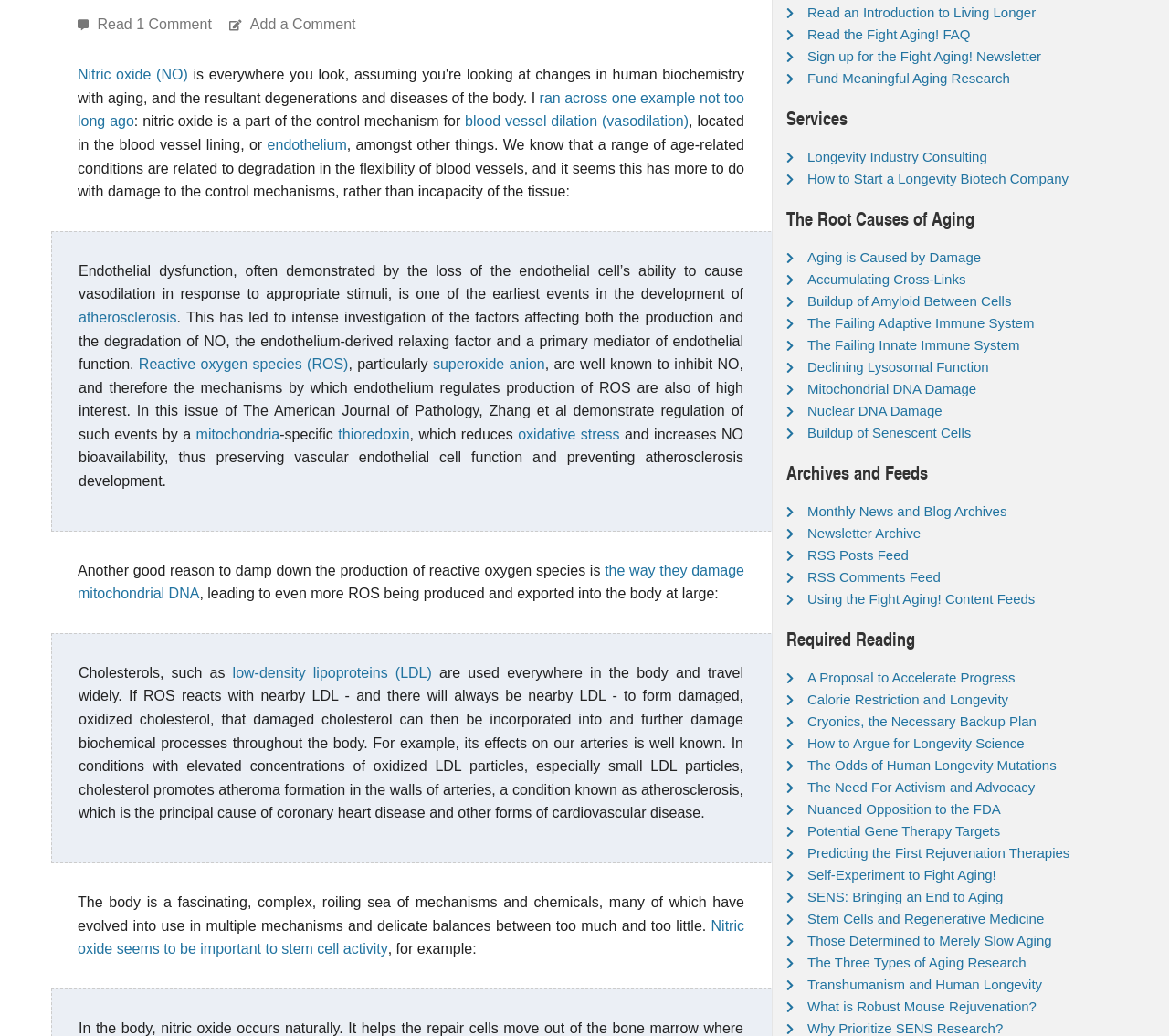Using the provided element description: "Potential Gene Therapy Targets", identify the bounding box coordinates. The coordinates should be four floats between 0 and 1 in the order [left, top, right, bottom].

[0.691, 0.795, 0.856, 0.81]